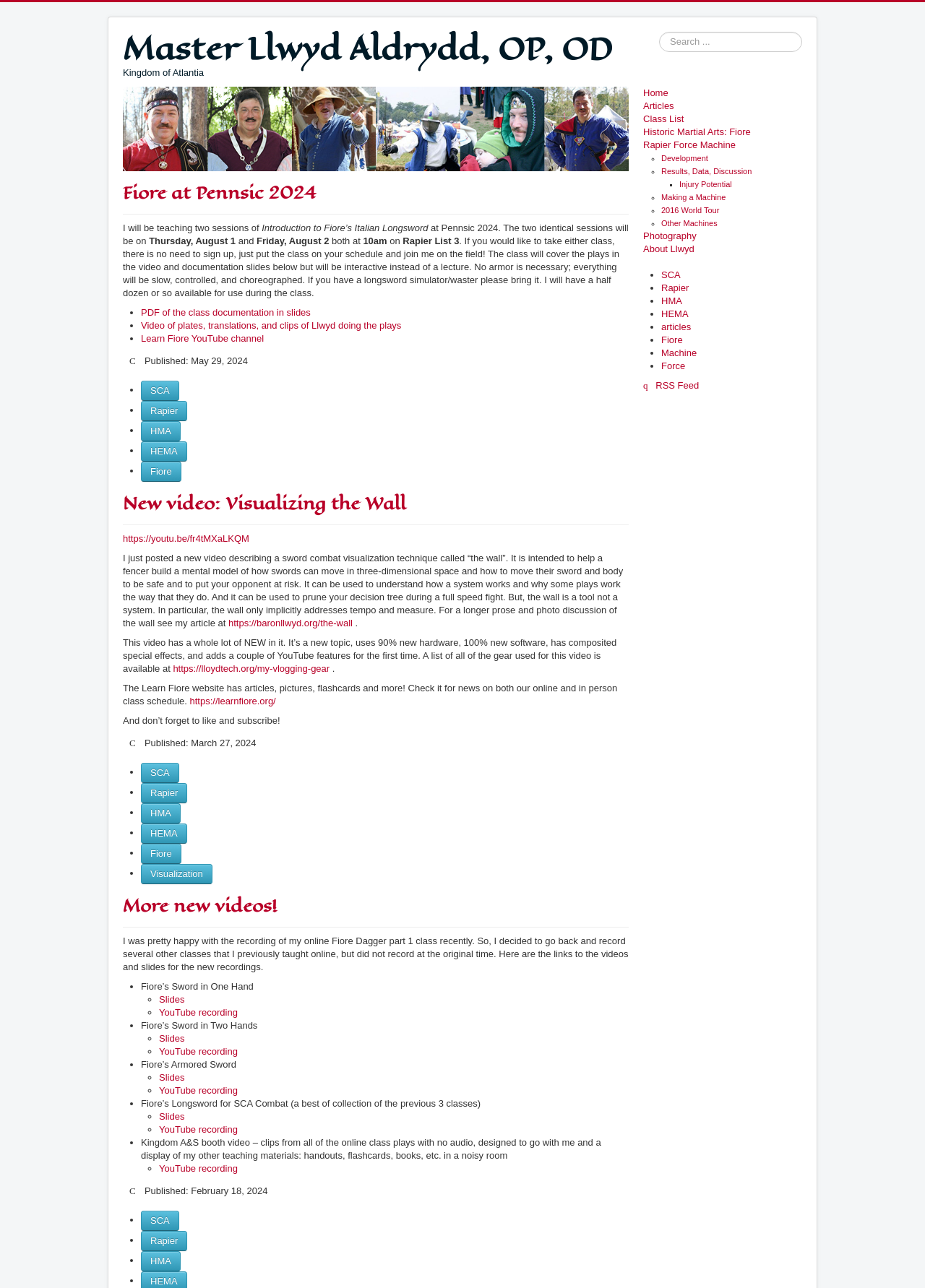Given the element description, predict the bounding box coordinates in the format (top-left x, top-left y, bottom-right x, bottom-right y). Make sure all values are between 0 and 1. Here is the element description: New video: Visualizing the Wall

[0.133, 0.381, 0.439, 0.401]